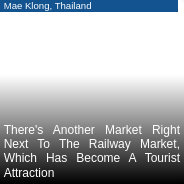What is the market famous for?
Give a single word or phrase answer based on the content of the image.

Proximity to railway market